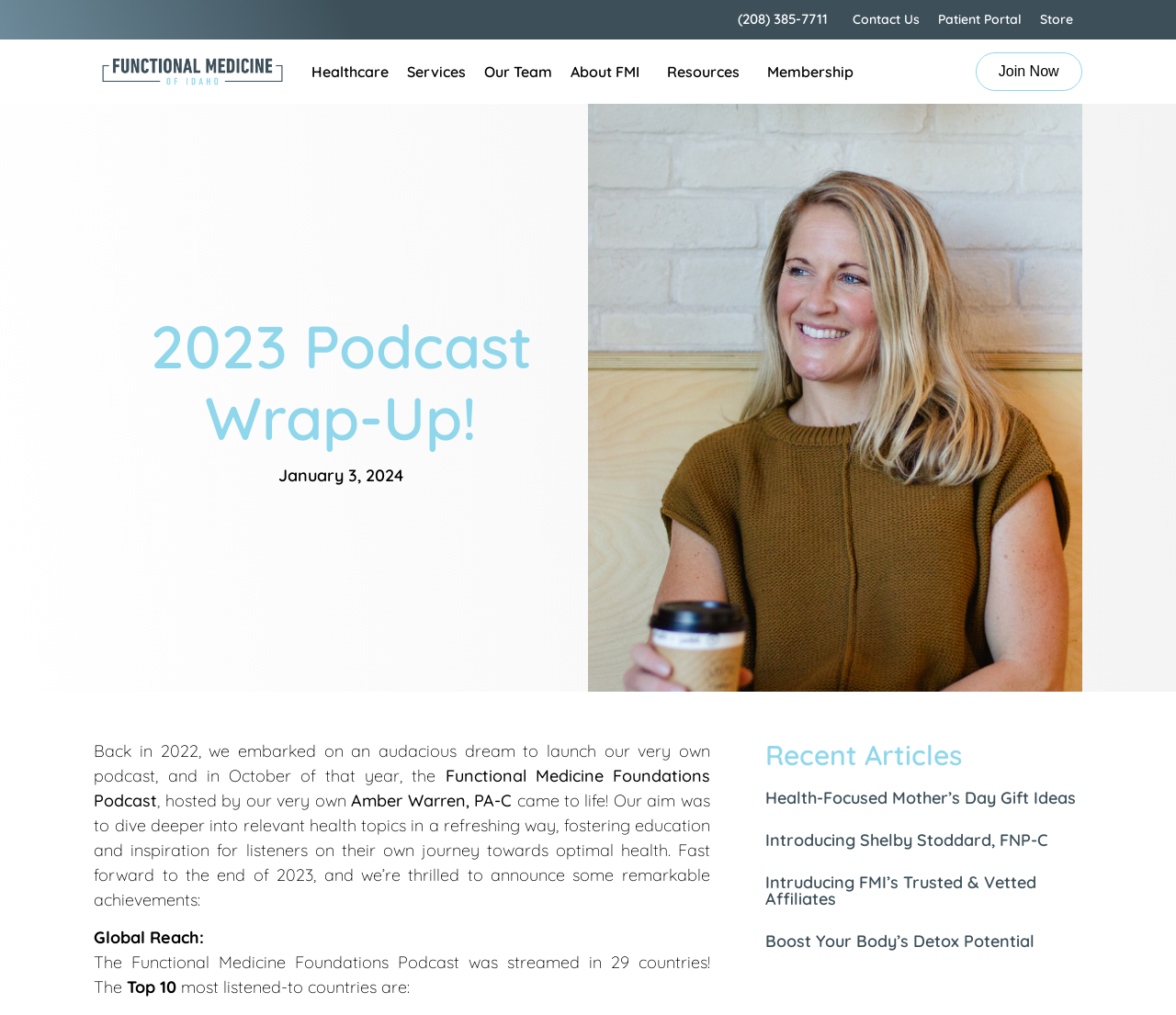Please identify the bounding box coordinates of the element I need to click to follow this instruction: "Read the article about Health-Focused Mother’s Day Gift Ideas".

[0.651, 0.776, 0.915, 0.796]